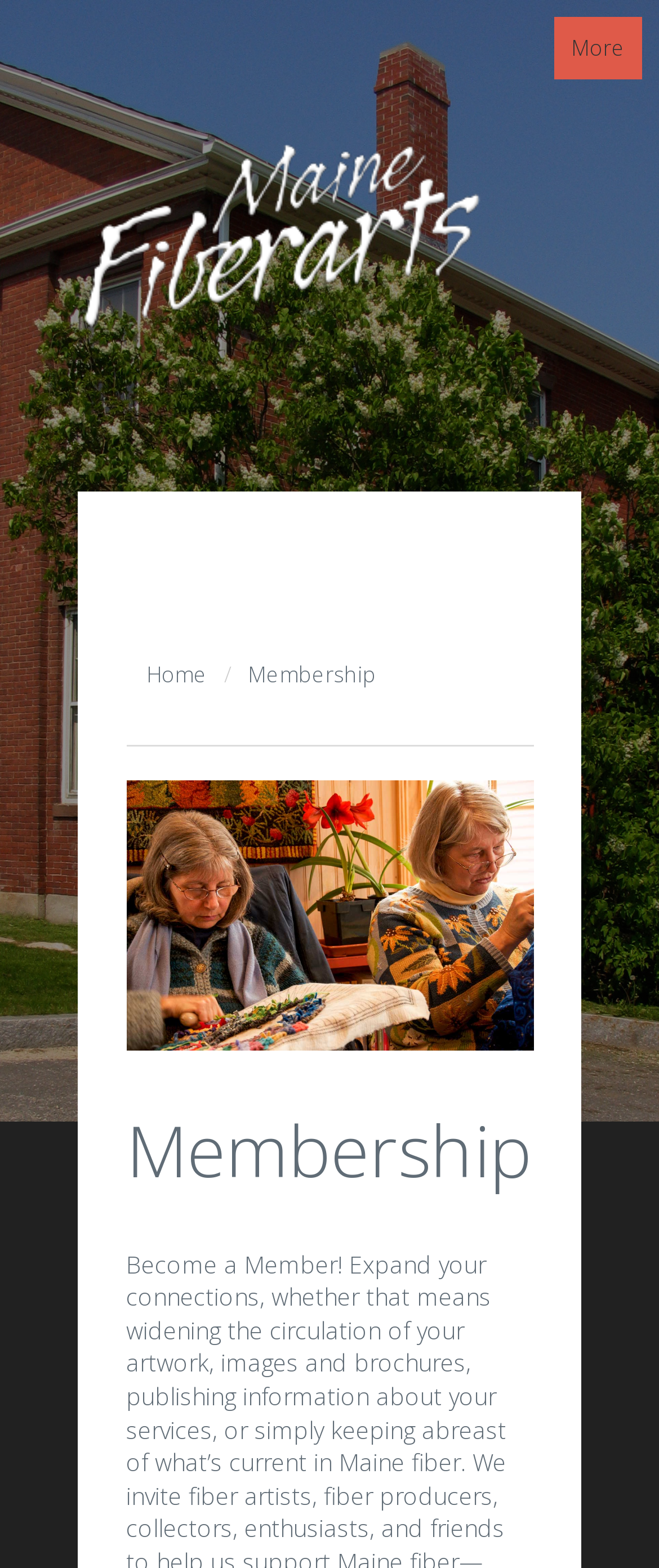Give a concise answer of one word or phrase to the question: 
What is the text of the link at the bottom right corner?

More